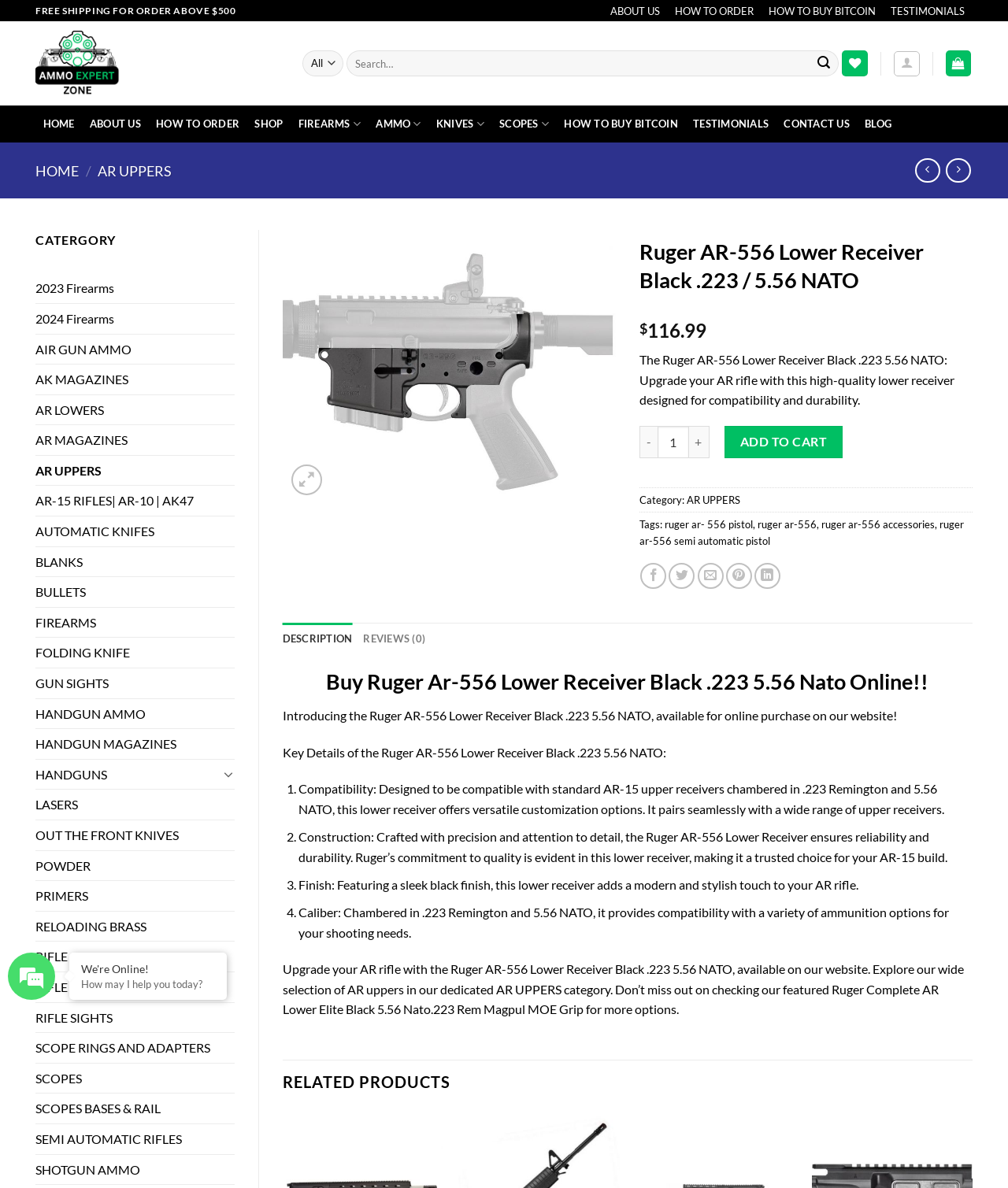Respond to the following question using a concise word or phrase: 
What is the function of the button with the '-' symbol?

Decrease quantity